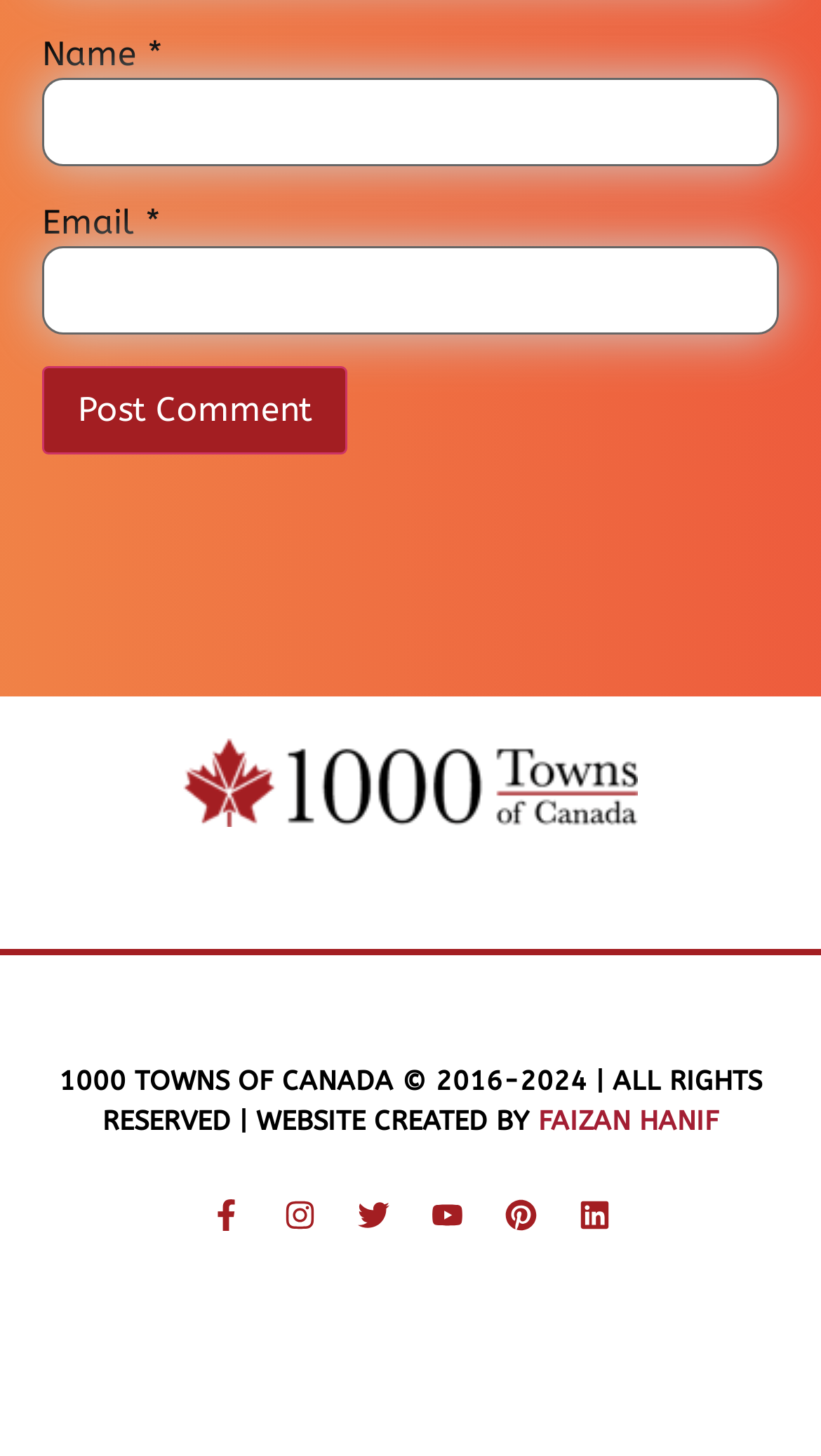Please locate the bounding box coordinates of the element's region that needs to be clicked to follow the instruction: "Post a comment". The bounding box coordinates should be provided as four float numbers between 0 and 1, i.e., [left, top, right, bottom].

[0.051, 0.251, 0.423, 0.312]